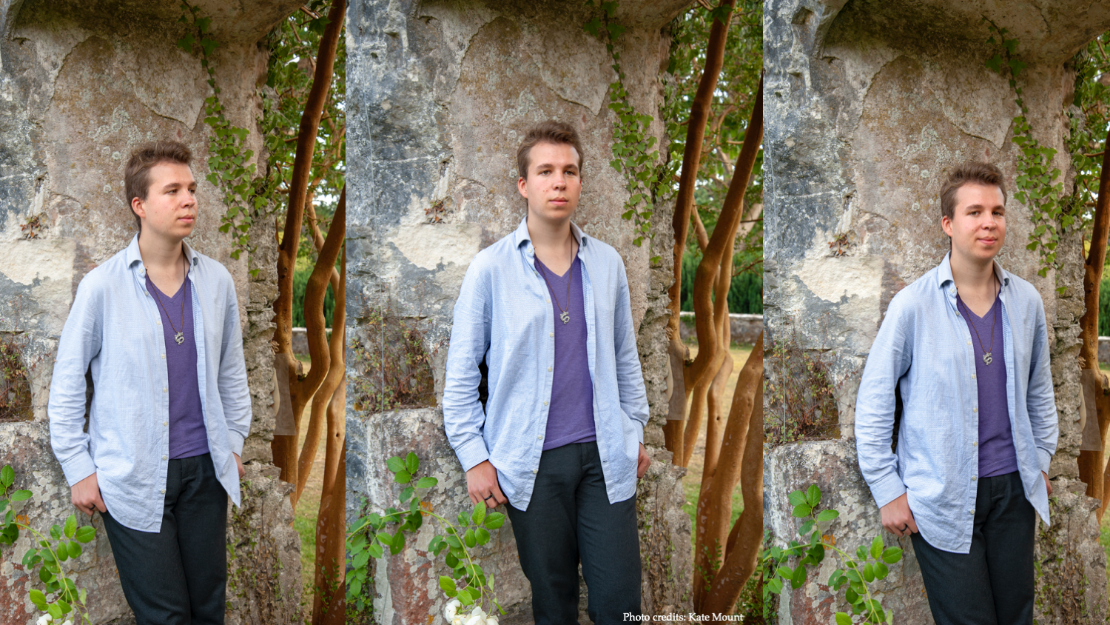Illustrate the image with a detailed caption.

This image features Anian Wiedner, a German composer, captured in a natural setting. He stands confidently amid a backdrop of textured stone and lush greenery, conveying a sense of artistry and introspection. Anian is dressed casually in a light blue, open-collared shirt paired with a purple shirt beneath, exuding a relaxed yet thoughtful demeanor. The vertical orientation of the stone and the natural elements around him suggest a connection to the organic inspiration often found in his music. His compositions are known for their colorful and mysterious qualities, exploring themes of acoustics and texture, as indicated by his notable influences from contemporaries like Éliane Radigue and Morton Feldman. The photograph, credited to Kate Mount, captures Anian’s essence as a creative artist, poised for his journey in music.